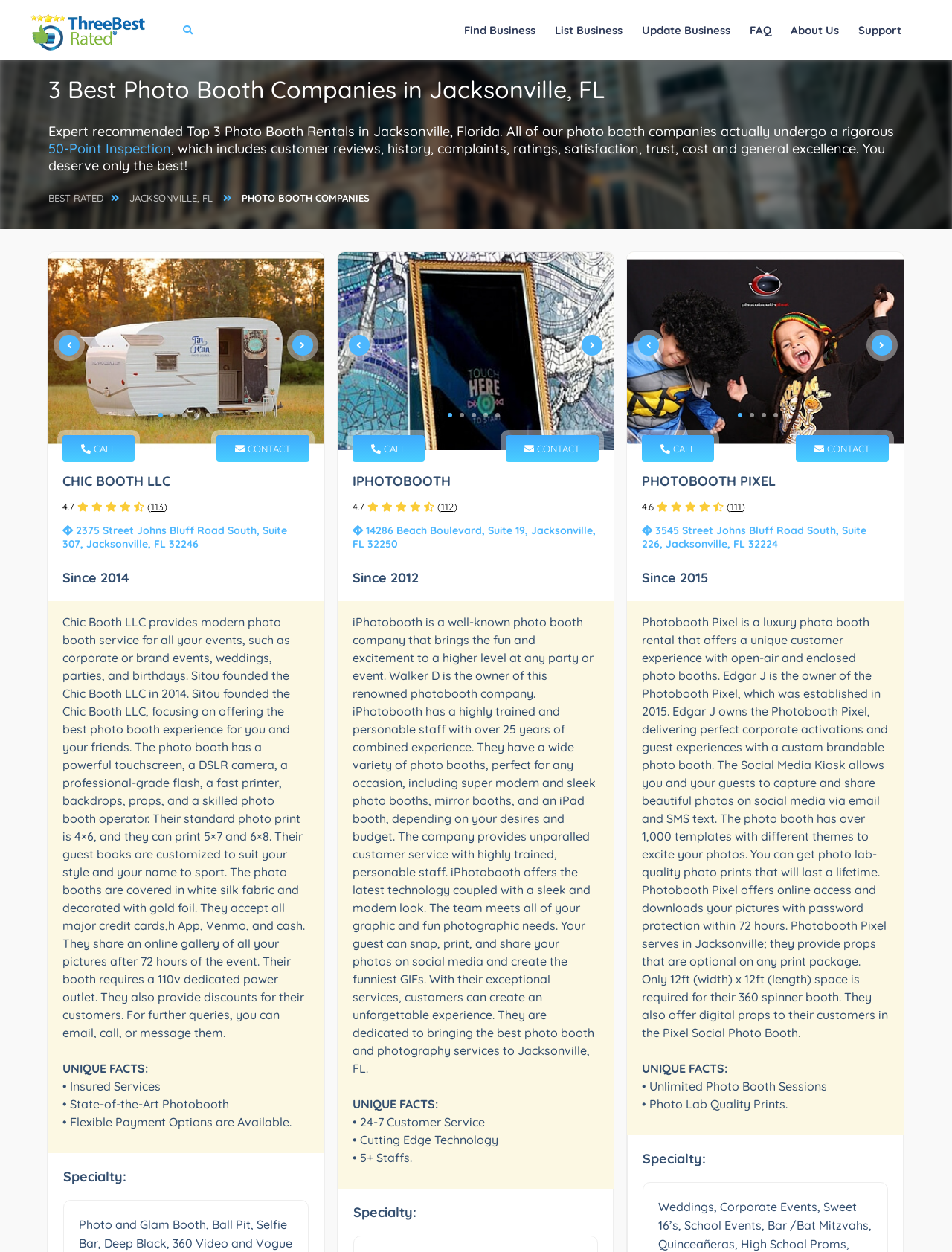Provide a one-word or brief phrase answer to the question:
How many photo booth companies are listed?

3